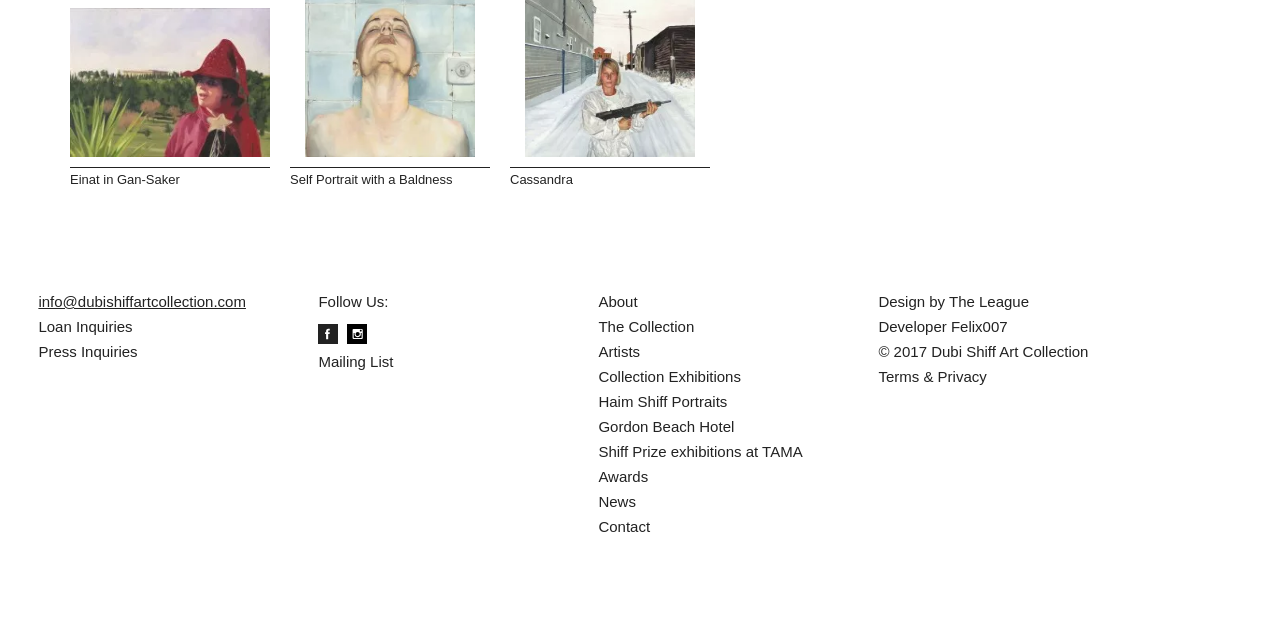Locate the bounding box of the UI element based on this description: "Haim Shiff Portraits". Provide four float numbers between 0 and 1 as [left, top, right, bottom].

[0.467, 0.614, 0.568, 0.641]